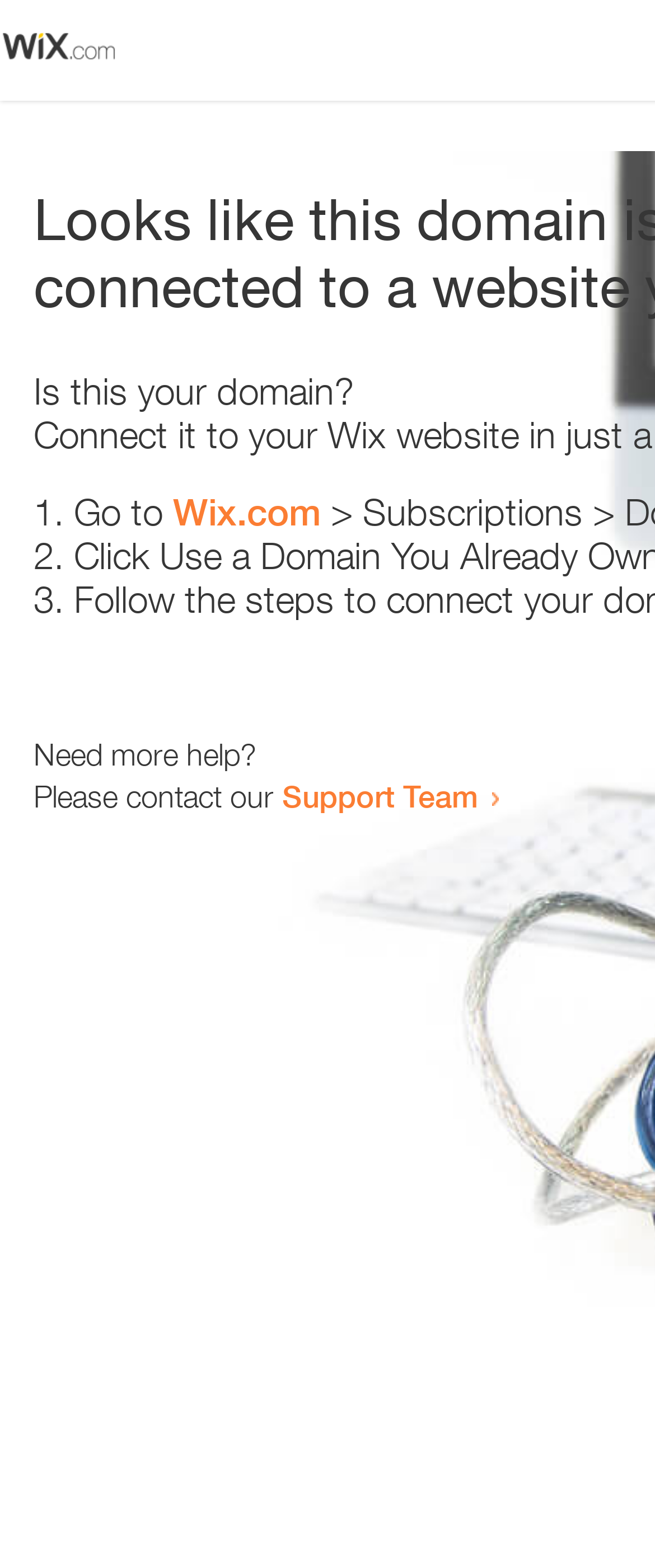Provide a one-word or one-phrase answer to the question:
What is the link below the text 'Please contact our'?

Support Team